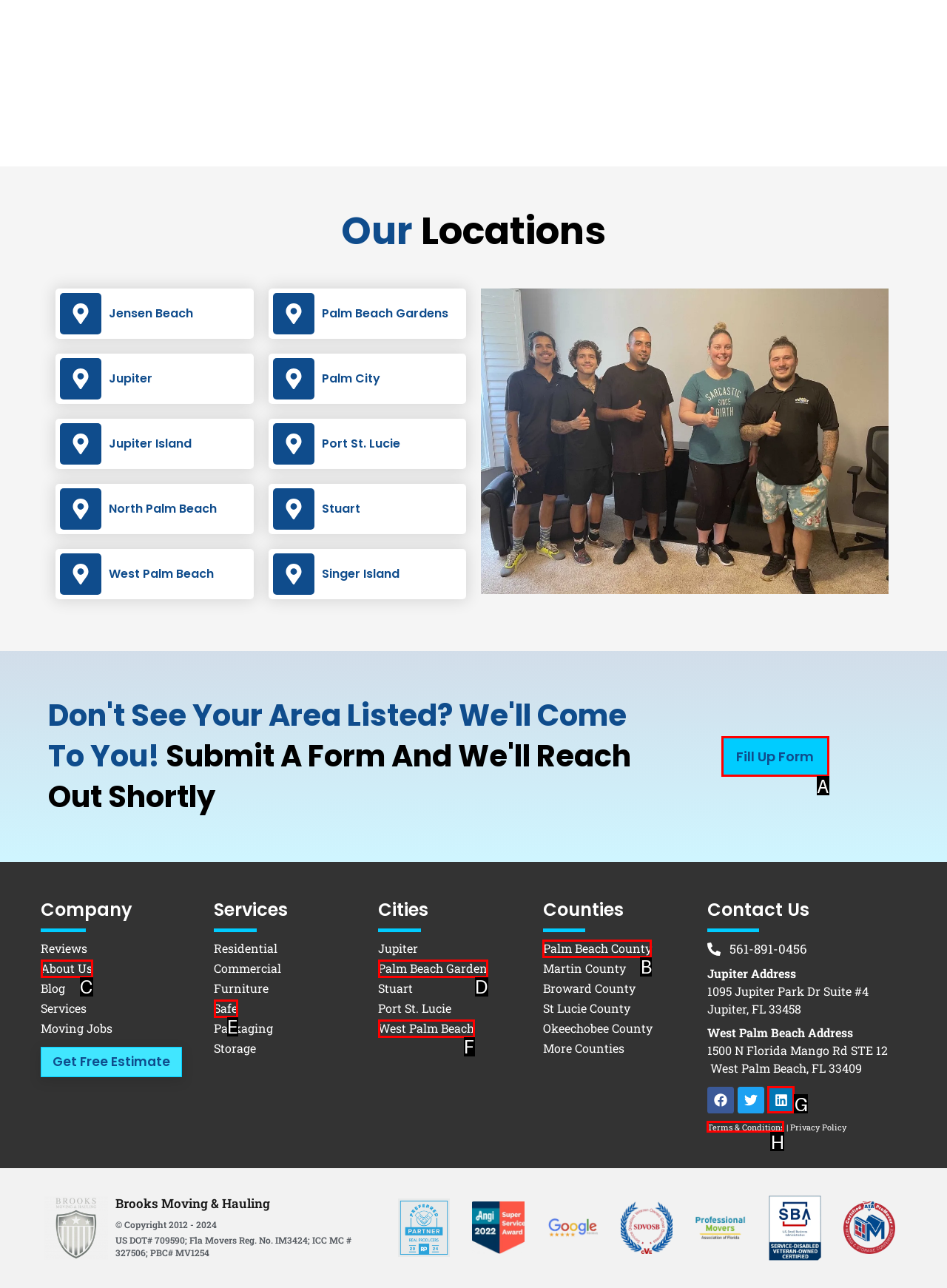To achieve the task: Click on 'Fill Up Form', which HTML element do you need to click?
Respond with the letter of the correct option from the given choices.

A